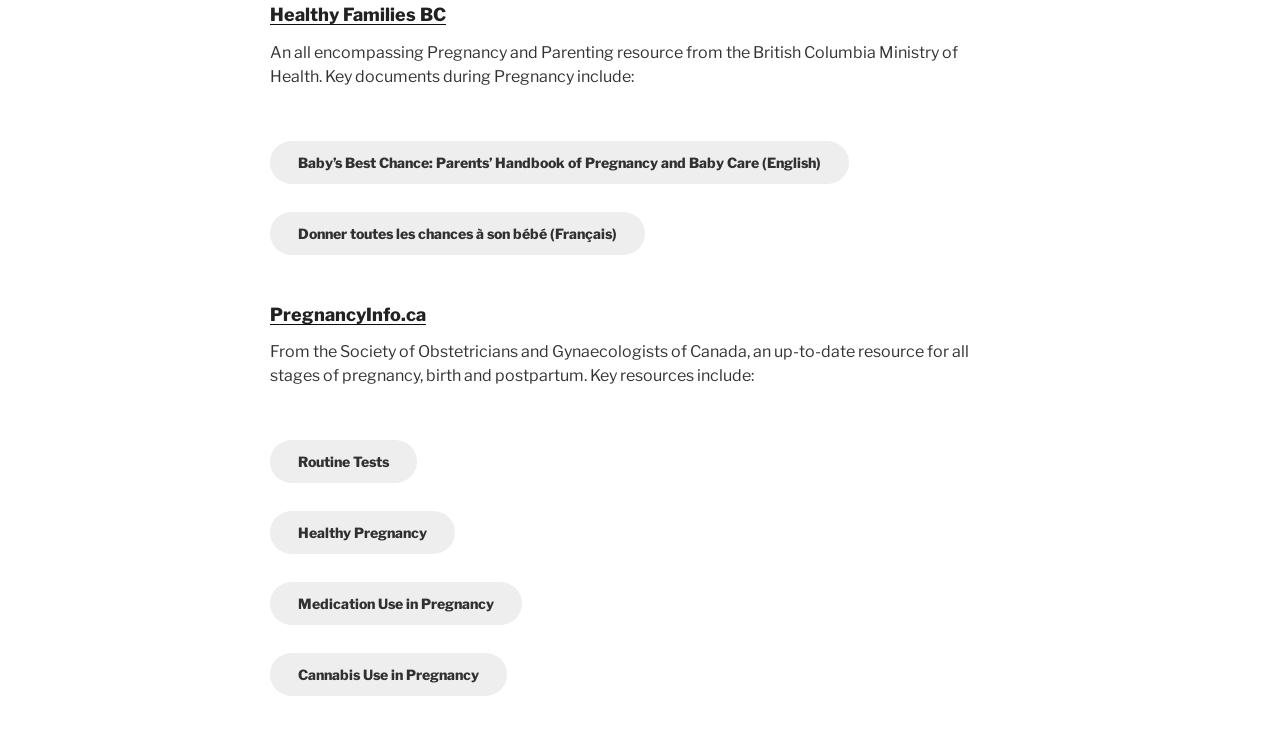Give a concise answer of one word or phrase to the question: 
What is the name of the resource from the British Columbia Ministry of Health?

Healthy Families BC